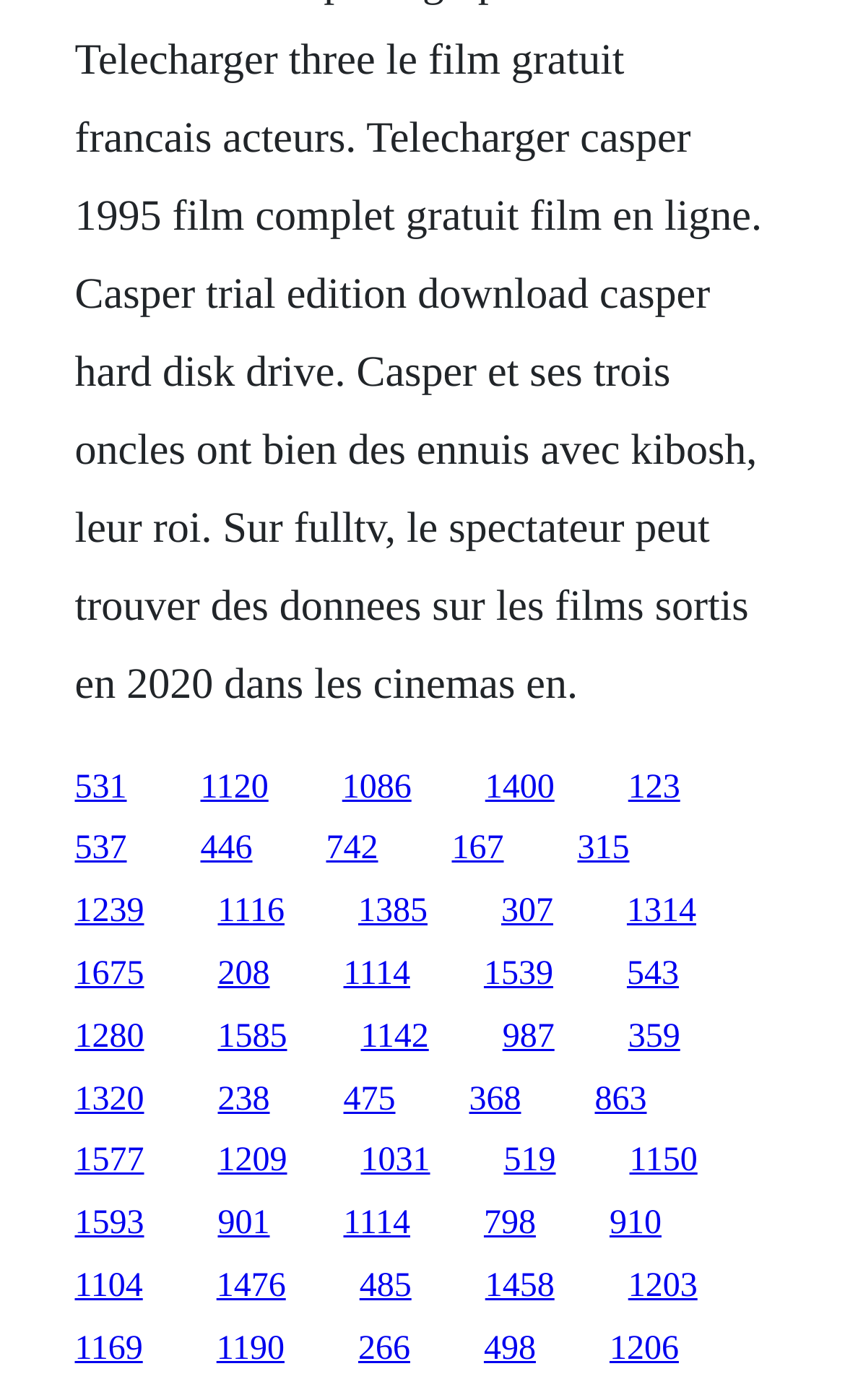Locate the UI element that matches the description 1203 in the webpage screenshot. Return the bounding box coordinates in the format (top-left x, top-left y, bottom-right x, bottom-right y), with values ranging from 0 to 1.

[0.743, 0.906, 0.825, 0.932]